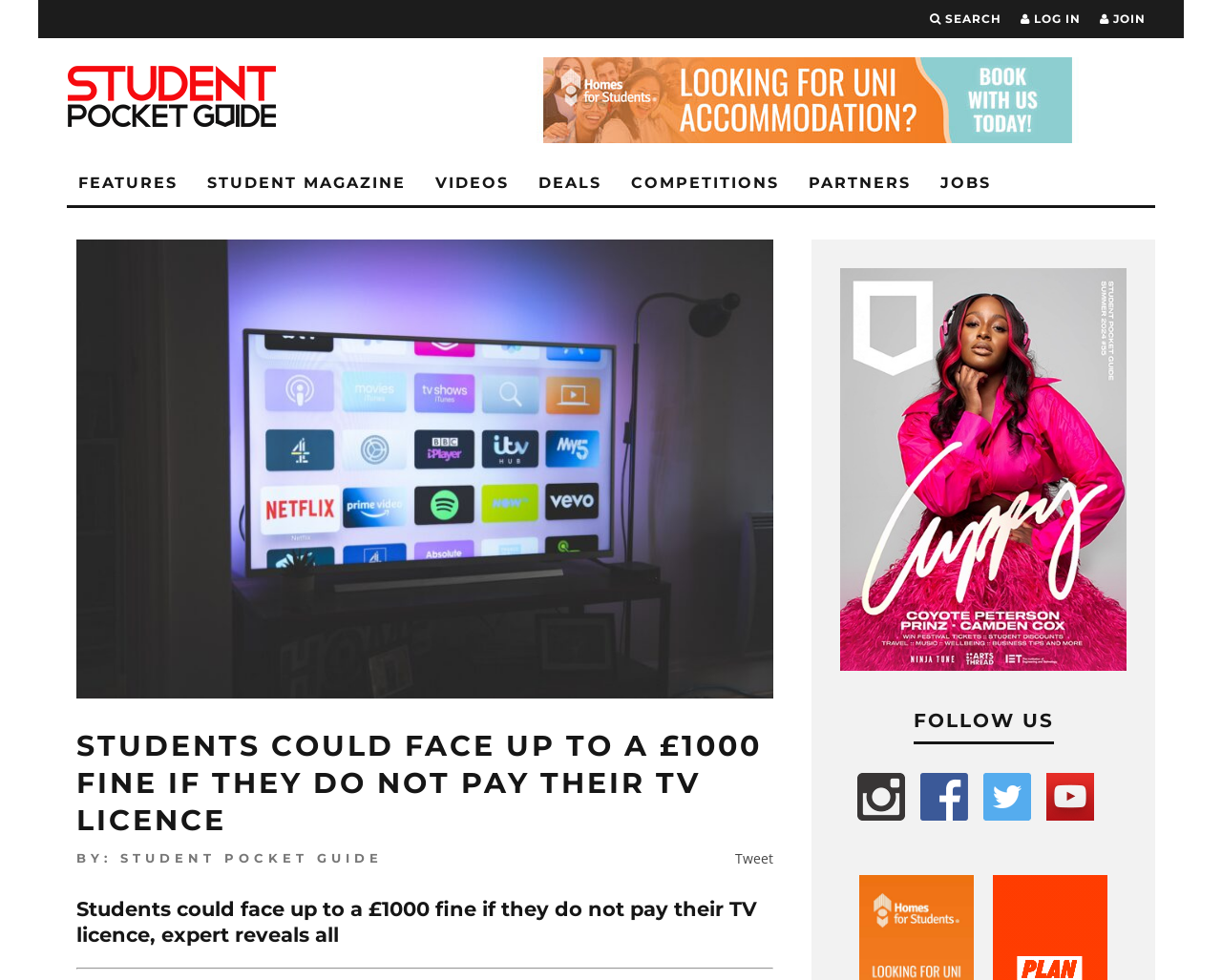Given the webpage screenshot, identify the bounding box of the UI element that matches this description: "alt="logo"".

[0.055, 0.06, 0.227, 0.138]